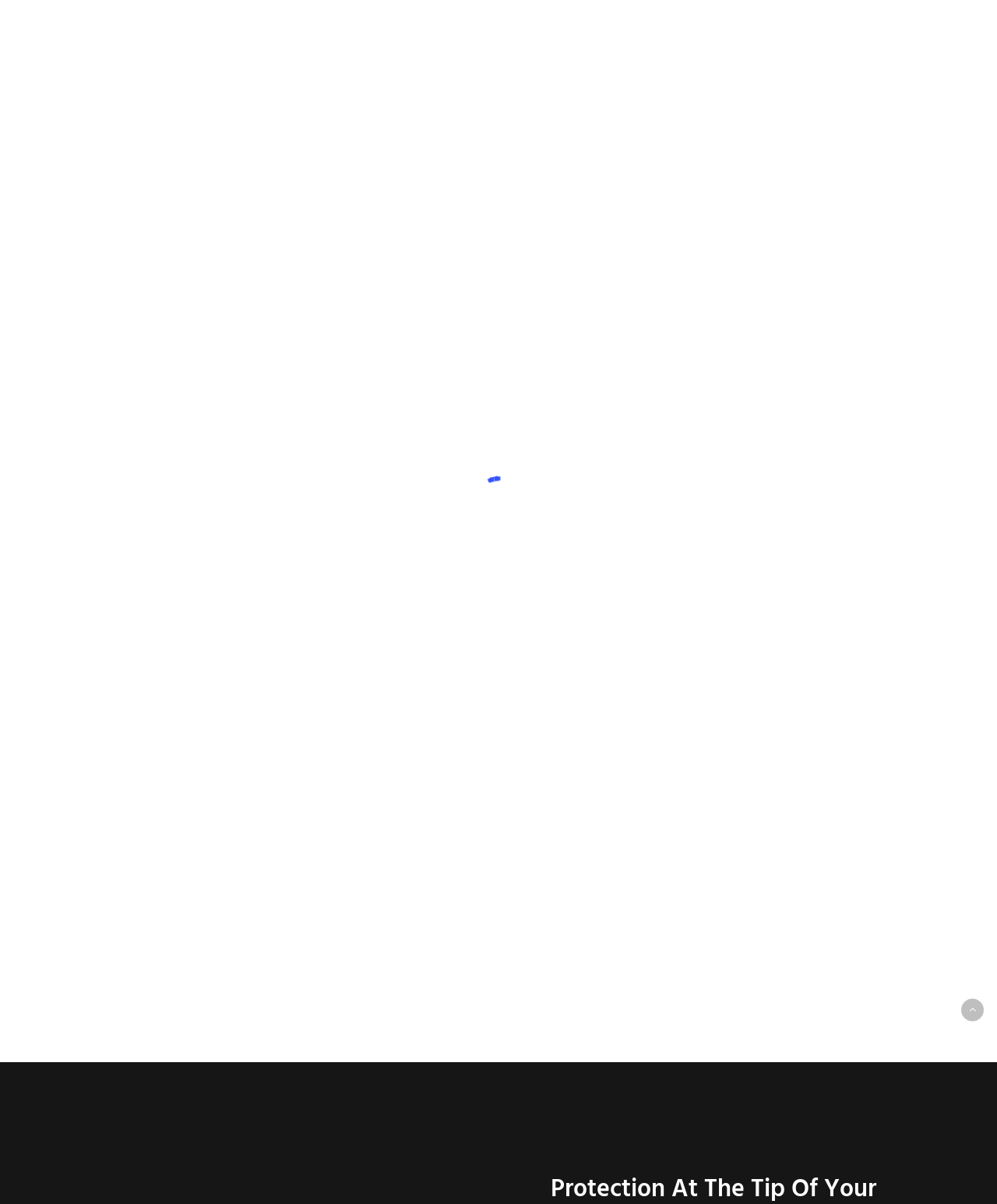Find the bounding box of the UI element described as follows: "About Us".

[0.874, 0.025, 0.926, 0.04]